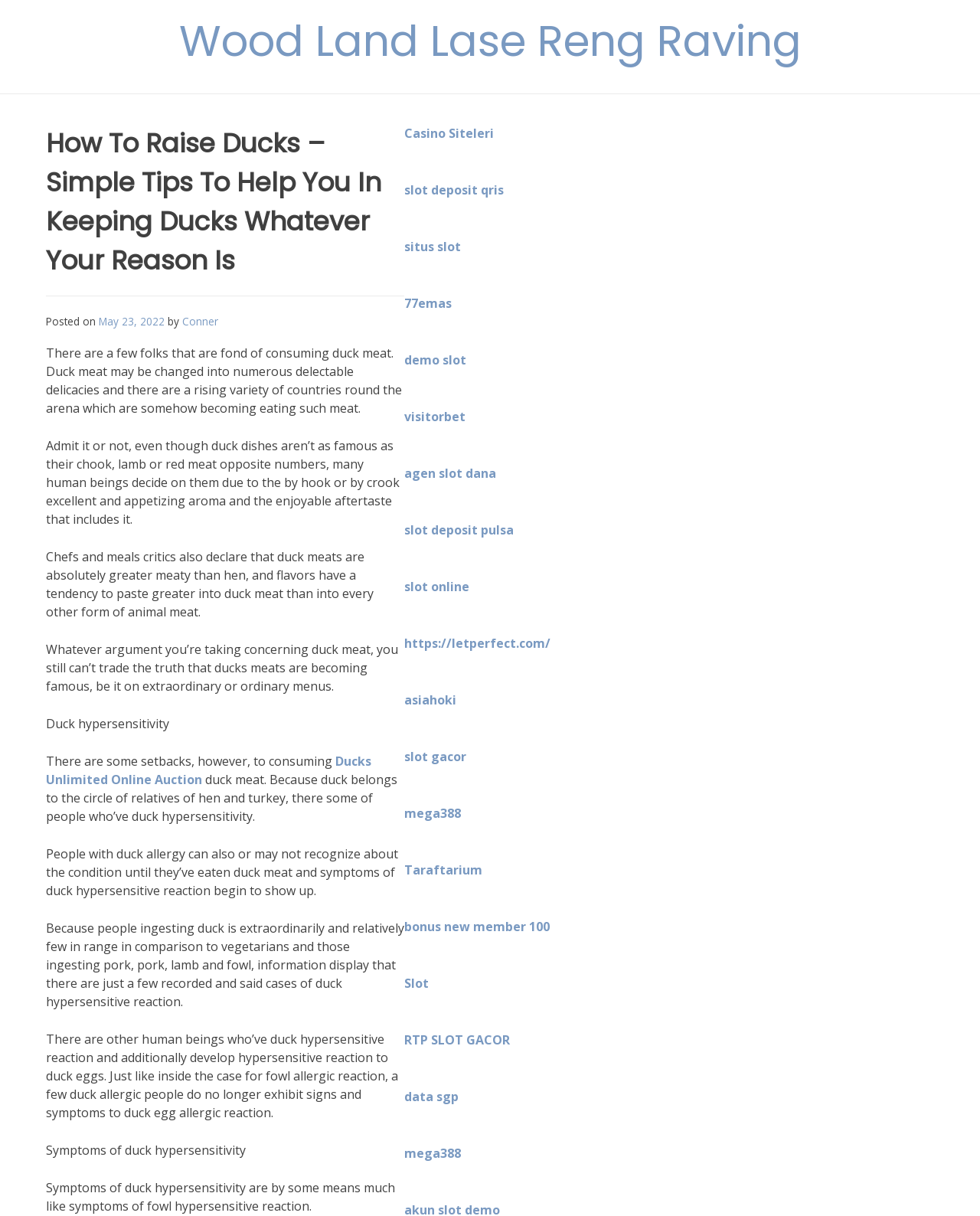Given the description "Cliffordkuju Henry", determine the bounding box of the corresponding UI element.

None